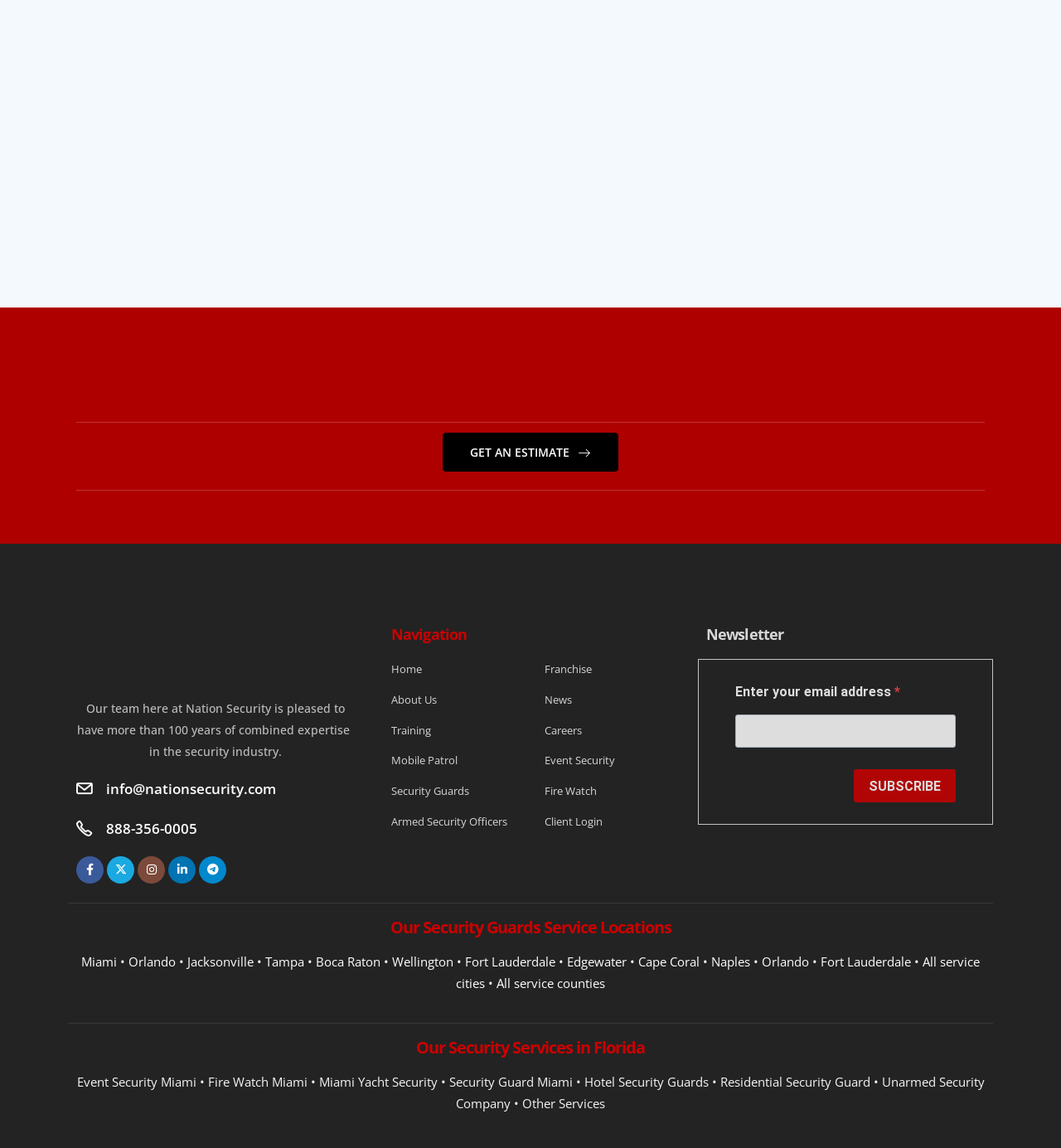Determine the bounding box of the UI element mentioned here: "Training". The coordinates must be in the format [left, top, right, bottom] with values ranging from 0 to 1.

[0.369, 0.627, 0.487, 0.646]